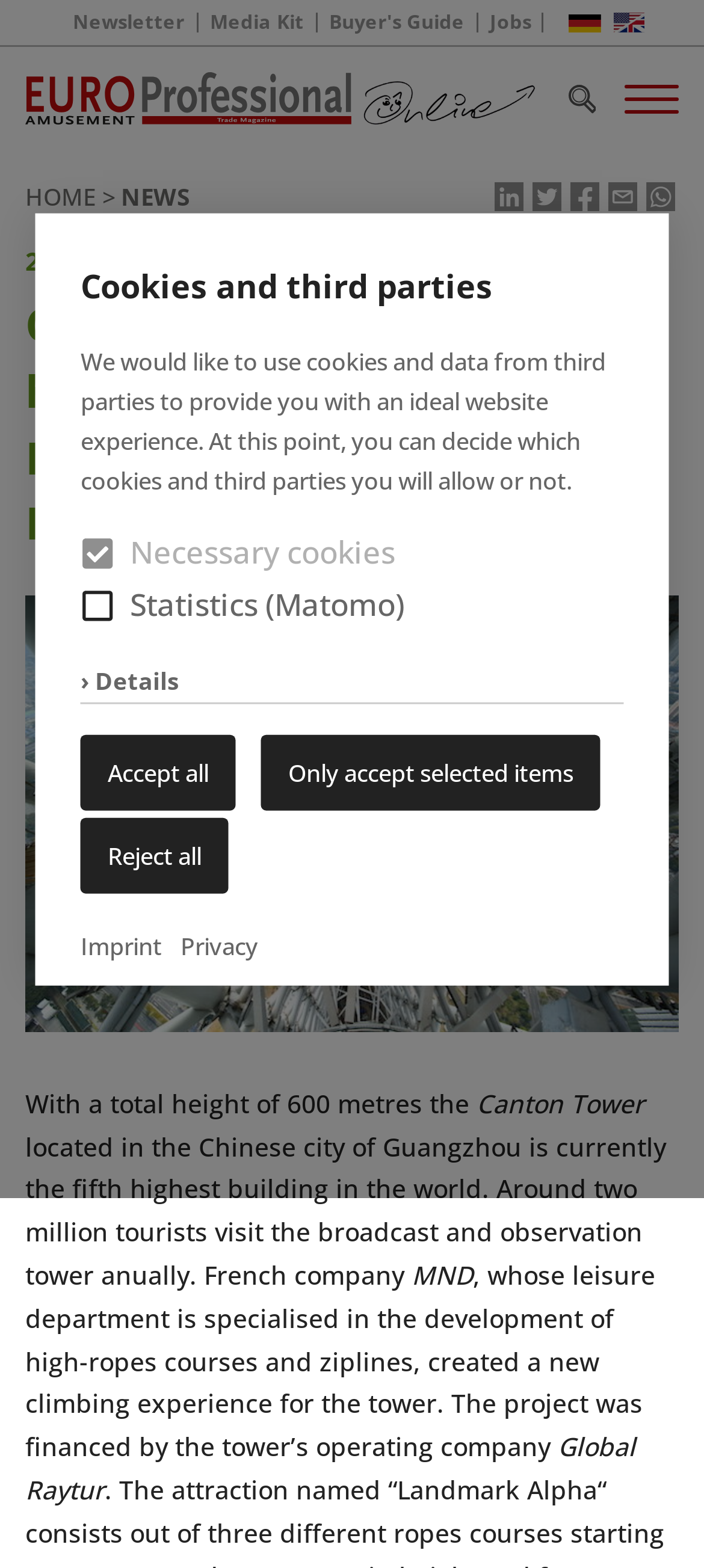Predict the bounding box of the UI element based on the description: "Only accept selected items". The coordinates should be four float numbers between 0 and 1, formatted as [left, top, right, bottom].

[0.371, 0.468, 0.853, 0.517]